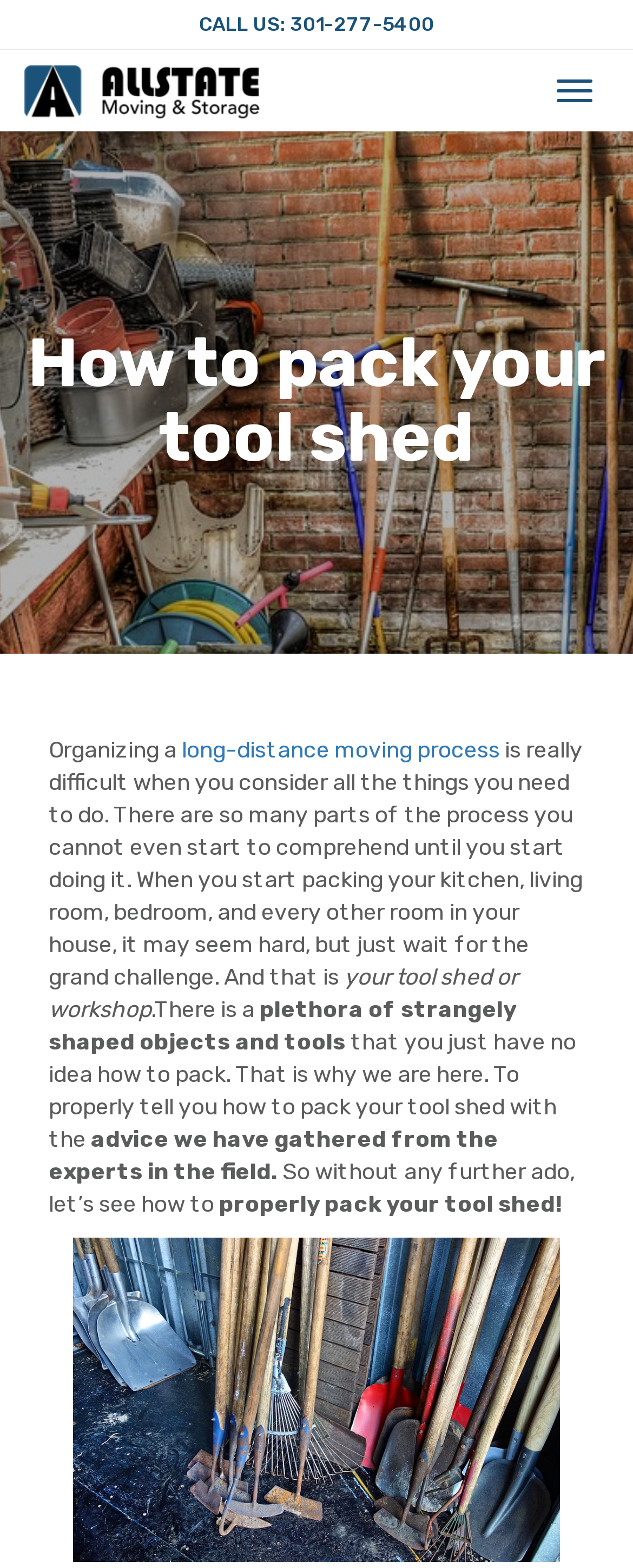Examine the image and give a thorough answer to the following question:
What is the phone number to call for moving and storage?

I found the phone number by looking at the top section of the webpage, where it says 'CALL US:' and provides the phone number '301-277-5400' as a link.